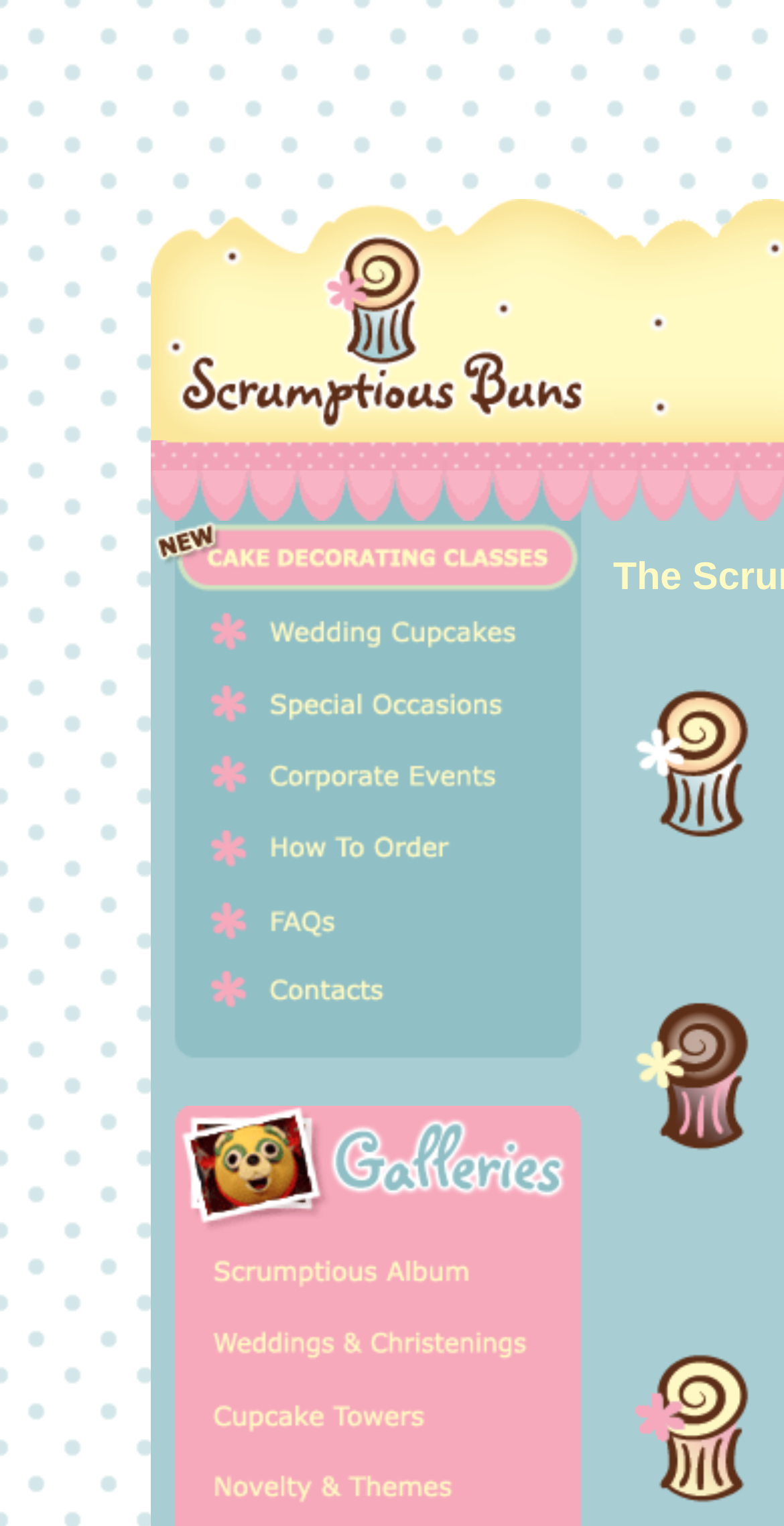Determine the bounding box coordinates for the area you should click to complete the following instruction: "View Wedding Cupcakes".

[0.192, 0.42, 0.782, 0.441]